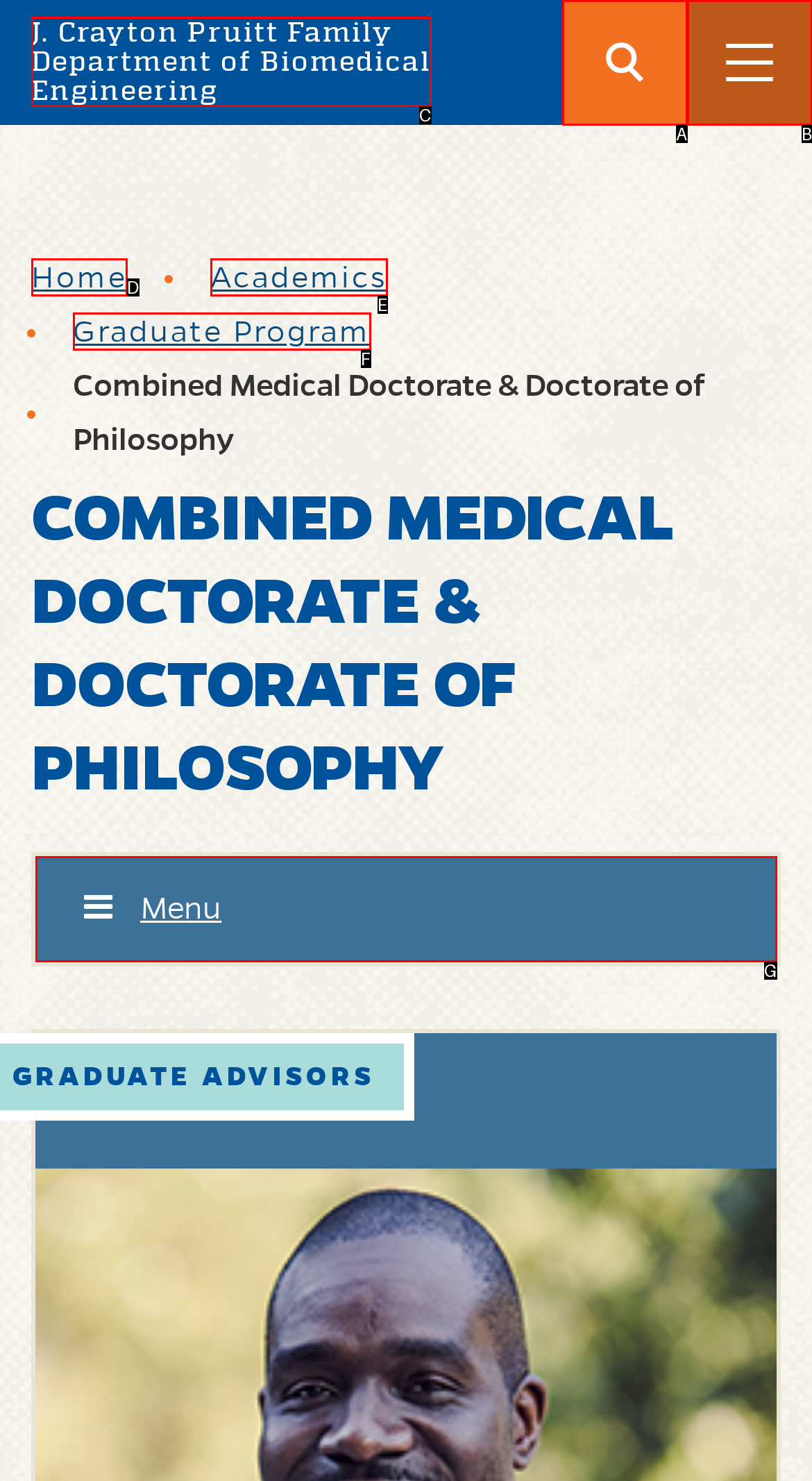Which HTML element matches the description: Search the best? Answer directly with the letter of the chosen option.

A